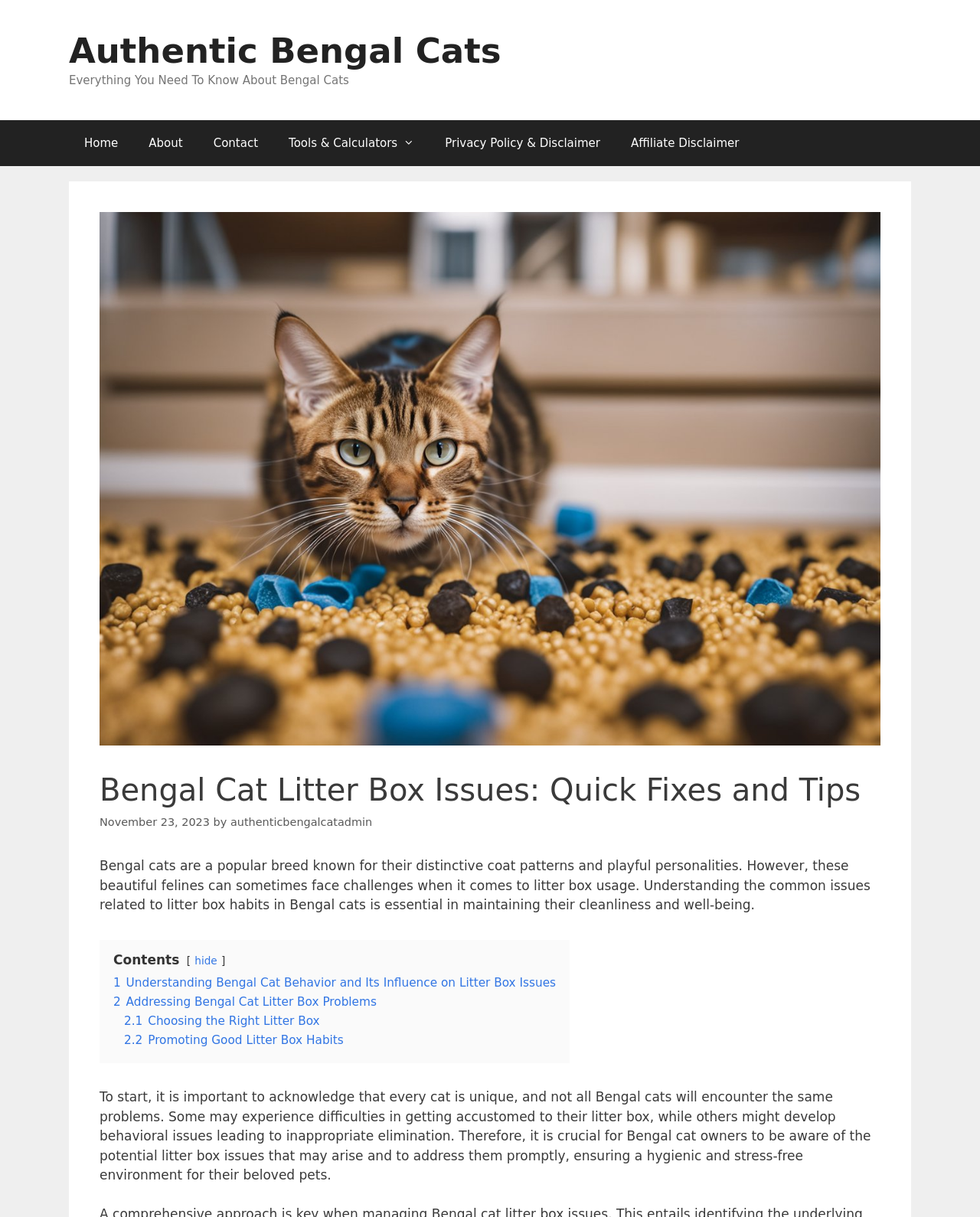Describe all the key features and sections of the webpage thoroughly.

The webpage is about Bengal cat litter box issues, providing quick fixes and tips. At the top, there is a banner with a link to "Authentic Bengal Cats" and a static text "Everything You Need To Know About Bengal Cats". Below the banner, there is a primary navigation menu with links to "Home", "About", "Contact", "Tools & Calculators", "Privacy Policy & Disclaimer", and "Affiliate Disclaimer".

On the left side, there is an image of a cat sitting in a pile of blue and black balls. To the right of the image, there is a content section with a heading "Bengal Cat Litter Box Issues: Quick Fixes and Tips". Below the heading, there is a time stamp "November 23, 2023" and an author link "authenticbengalcatadmin".

The main content of the webpage is divided into sections. The first section provides an introduction to Bengal cats, describing their popularity, distinctive coat patterns, and playful personalities, as well as the challenges they may face with litter box usage. The second section is titled "Contents" and has links to various subtopics, including "Understanding Bengal Cat Behavior and Its Influence on Litter Box Issues", "Addressing Bengal Cat Litter Box Problems", "Choosing the Right Litter Box", and "Promoting Good Litter Box Habits".

The webpage continues with a detailed discussion on the importance of acknowledging that every cat is unique and may encounter different litter box issues, and the need for Bengal cat owners to be aware of these potential issues and address them promptly to ensure a hygienic and stress-free environment for their pets.